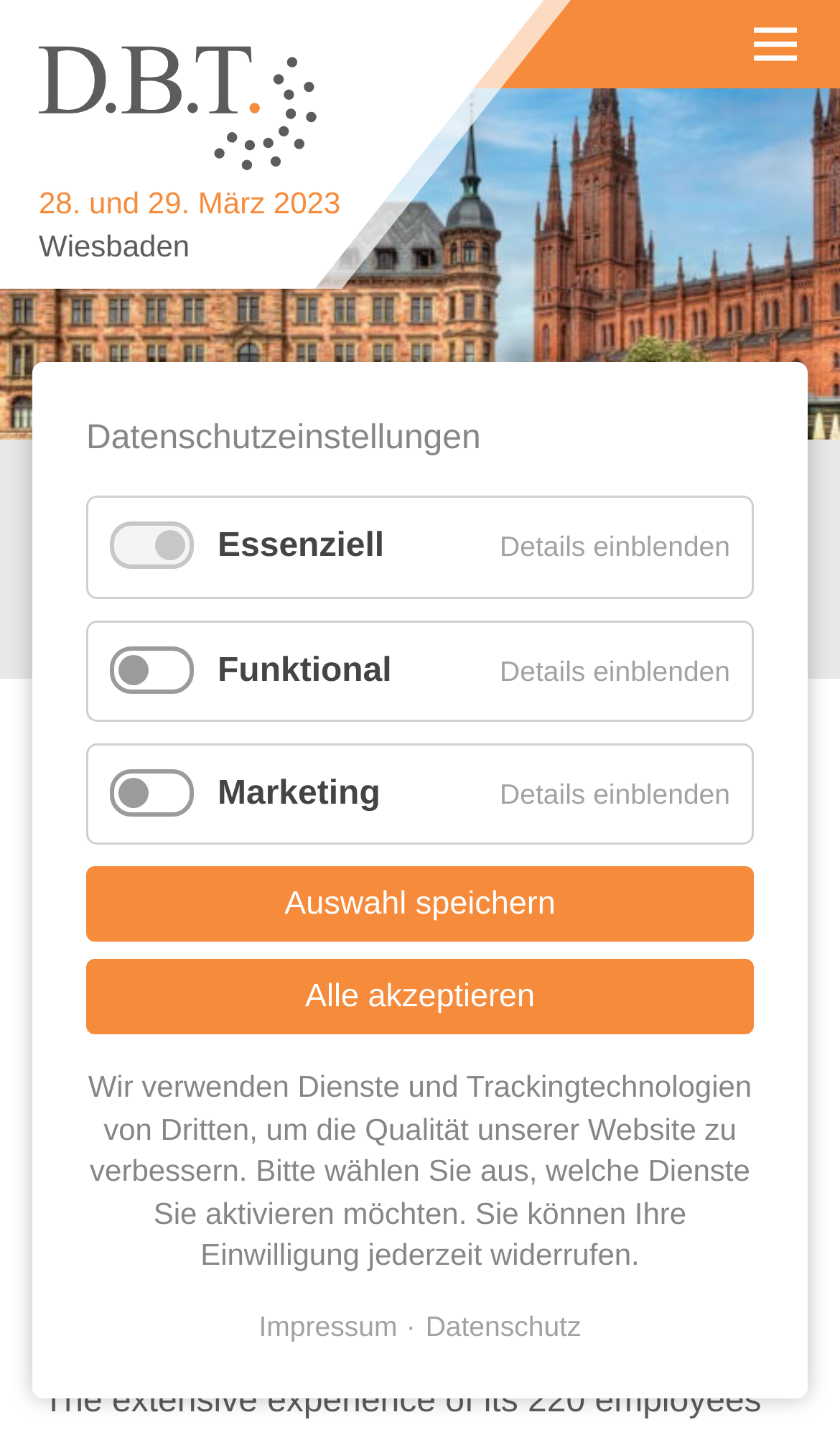Can you specify the bounding box coordinates for the region that should be clicked to fulfill this instruction: "Click the Datenschutzeinstellungen button".

[0.103, 0.294, 0.572, 0.32]